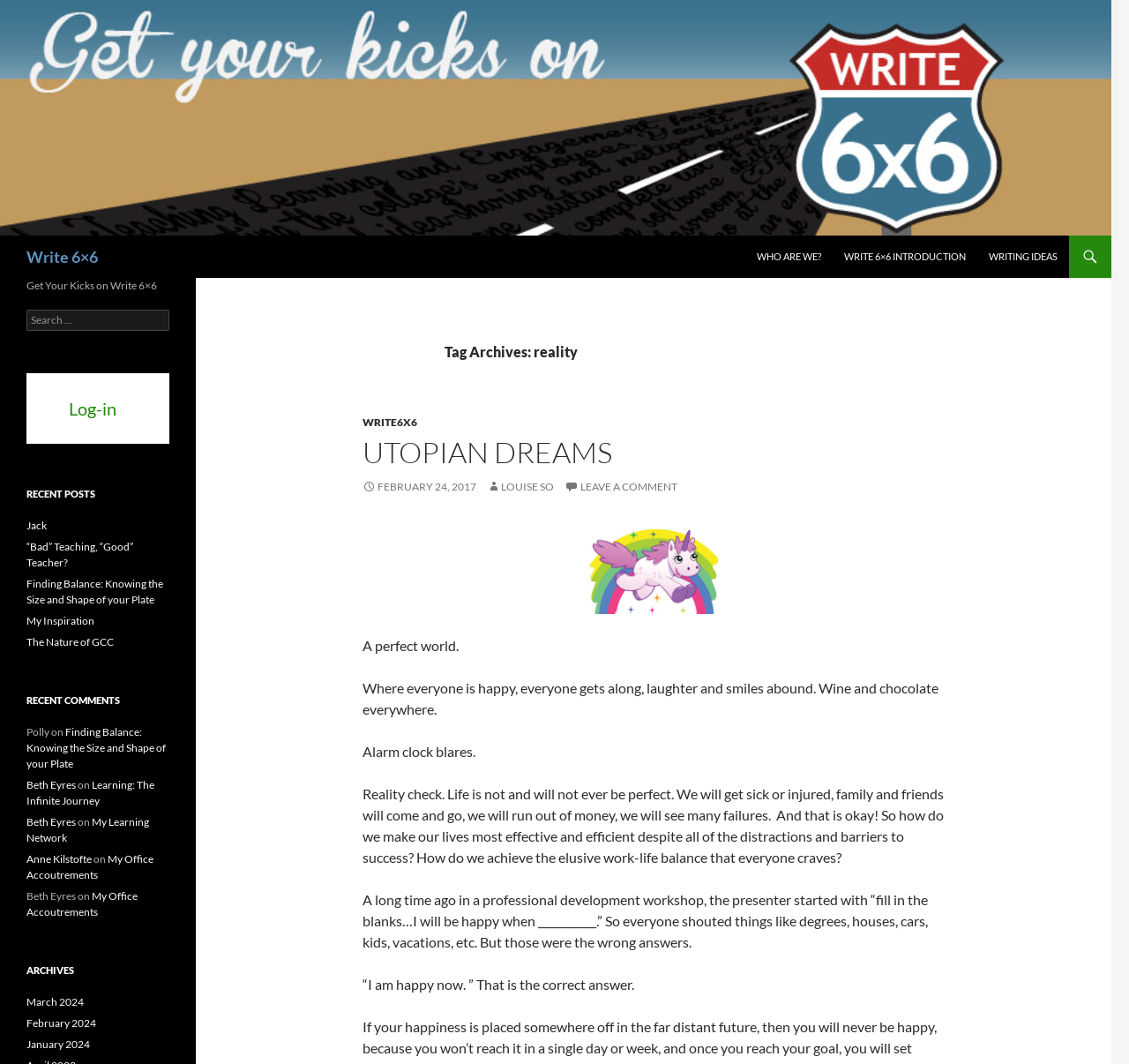Identify the bounding box coordinates for the UI element mentioned here: "Learning: The Infinite Journey". Provide the coordinates as four float values between 0 and 1, i.e., [left, top, right, bottom].

[0.023, 0.731, 0.137, 0.759]